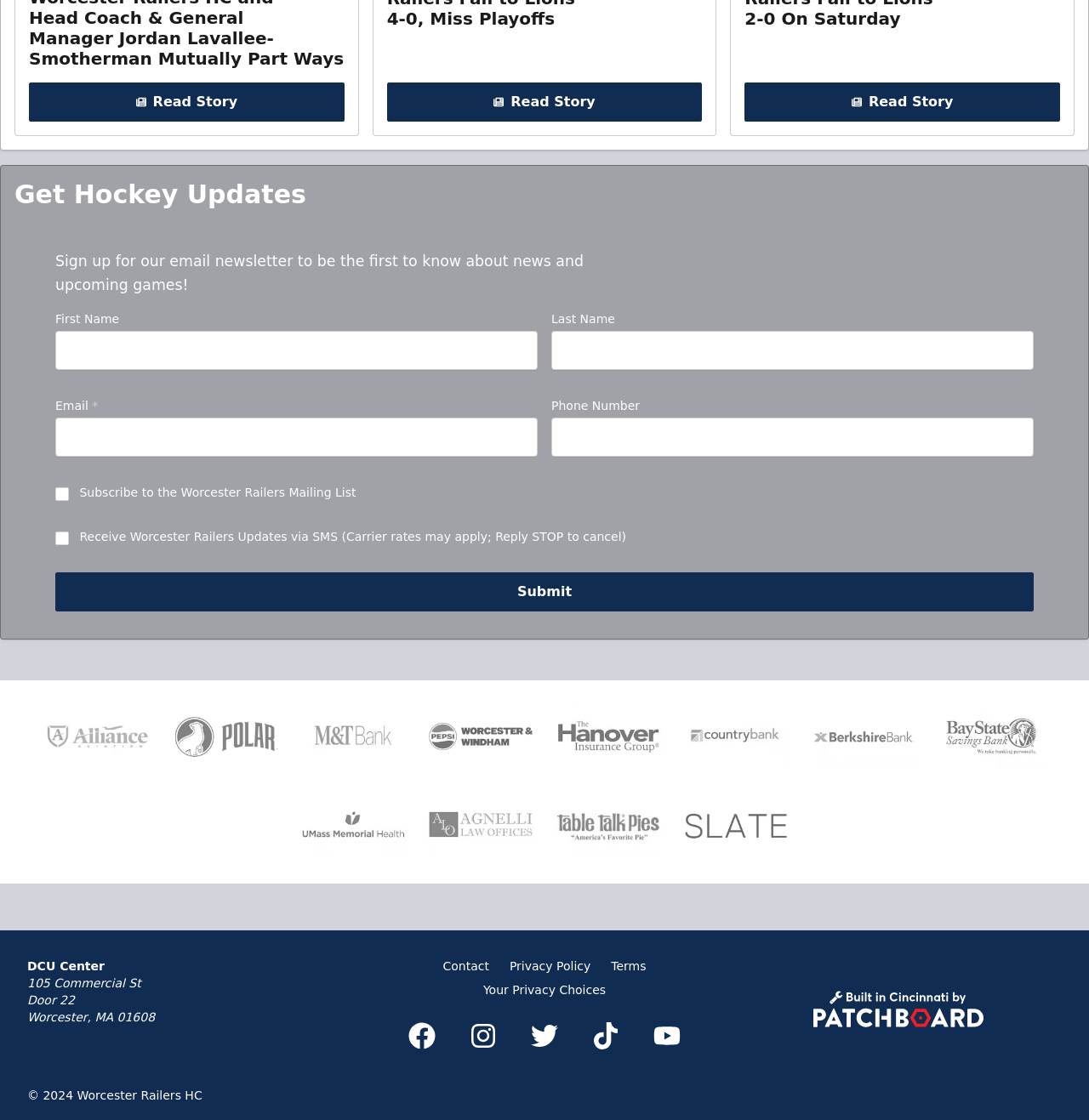Determine the bounding box coordinates of the clickable element to achieve the following action: 'Submit the form'. Provide the coordinates as four float values between 0 and 1, formatted as [left, top, right, bottom].

[0.052, 0.512, 0.948, 0.545]